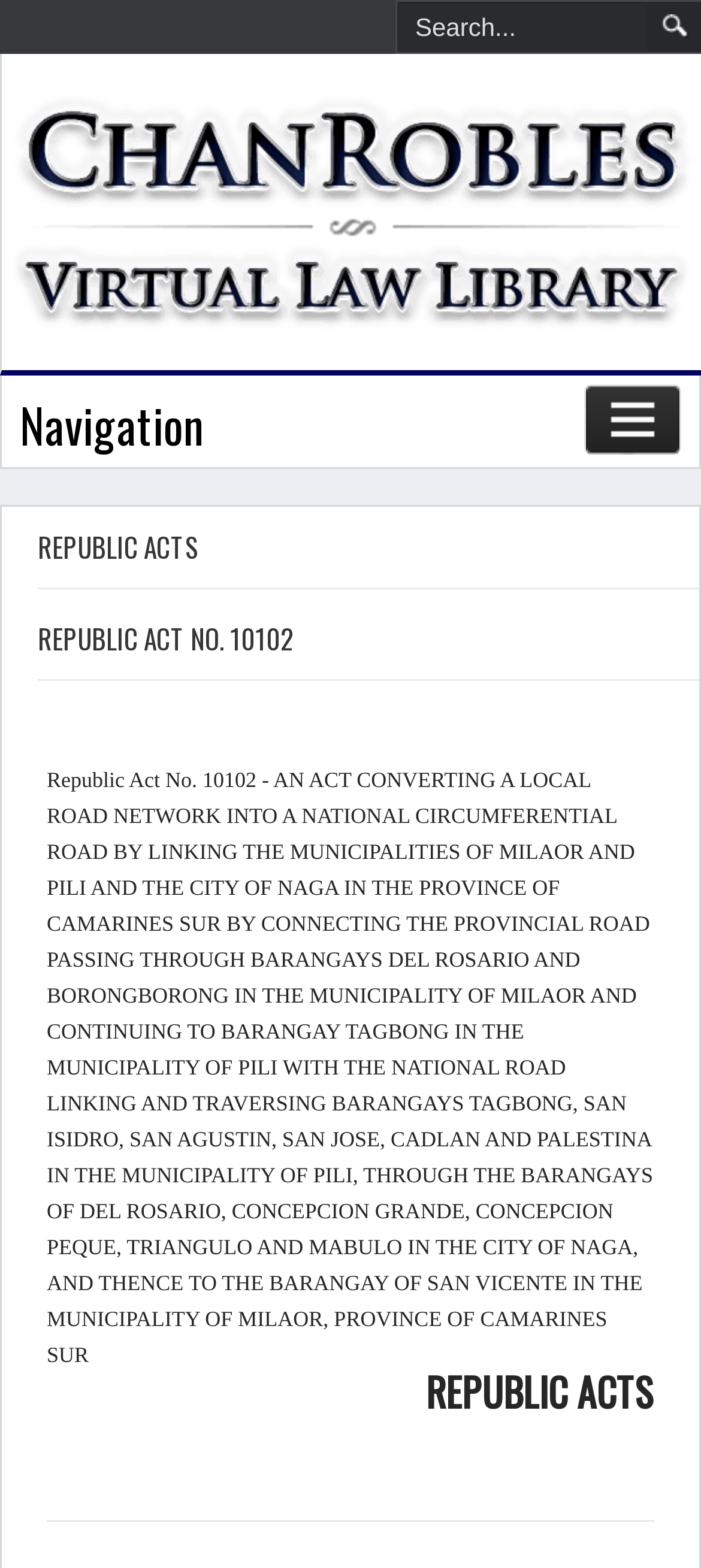Create a detailed narrative describing the layout and content of the webpage.

The webpage appears to be a legislative document, specifically Republic Act No. 10102. At the top, there is a search bar with a placeholder text "Search..." and a button to its right. Below the search bar, there is a navigation section with a heading "Navigation". 

The main content of the page is divided into sections, with headings "REPUBLIC ACTS" and "REPUBLIC ACT NO. 10102" appearing at the top and middle of the page, respectively. The latter heading is a link. 

Below the "REPUBLIC ACT NO. 10102" heading, there is a long paragraph of text that describes the act, which is about converting a local road network into a national circumferential road in the province of Camarines Sur. This text takes up most of the page's content. 

At the bottom of the page, there is another "REPUBLIC ACTS" heading, followed by a horizontal separator line.